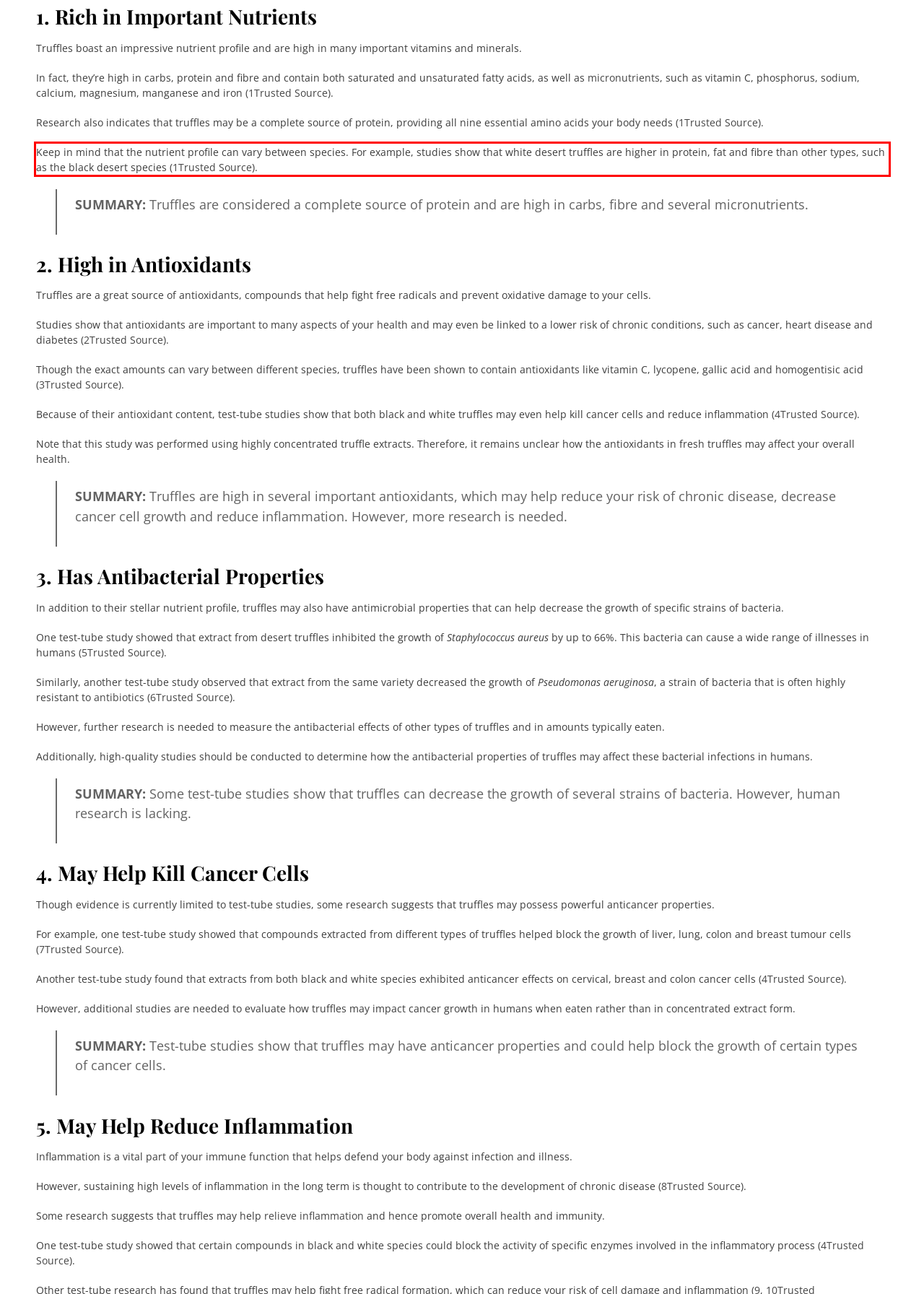Please perform OCR on the UI element surrounded by the red bounding box in the given webpage screenshot and extract its text content.

Keep in mind that the nutrient profile can vary between species. For example, studies show that white desert truffles are higher in protein, fat and fibre than other types, such as the black desert species (1Trusted Source).